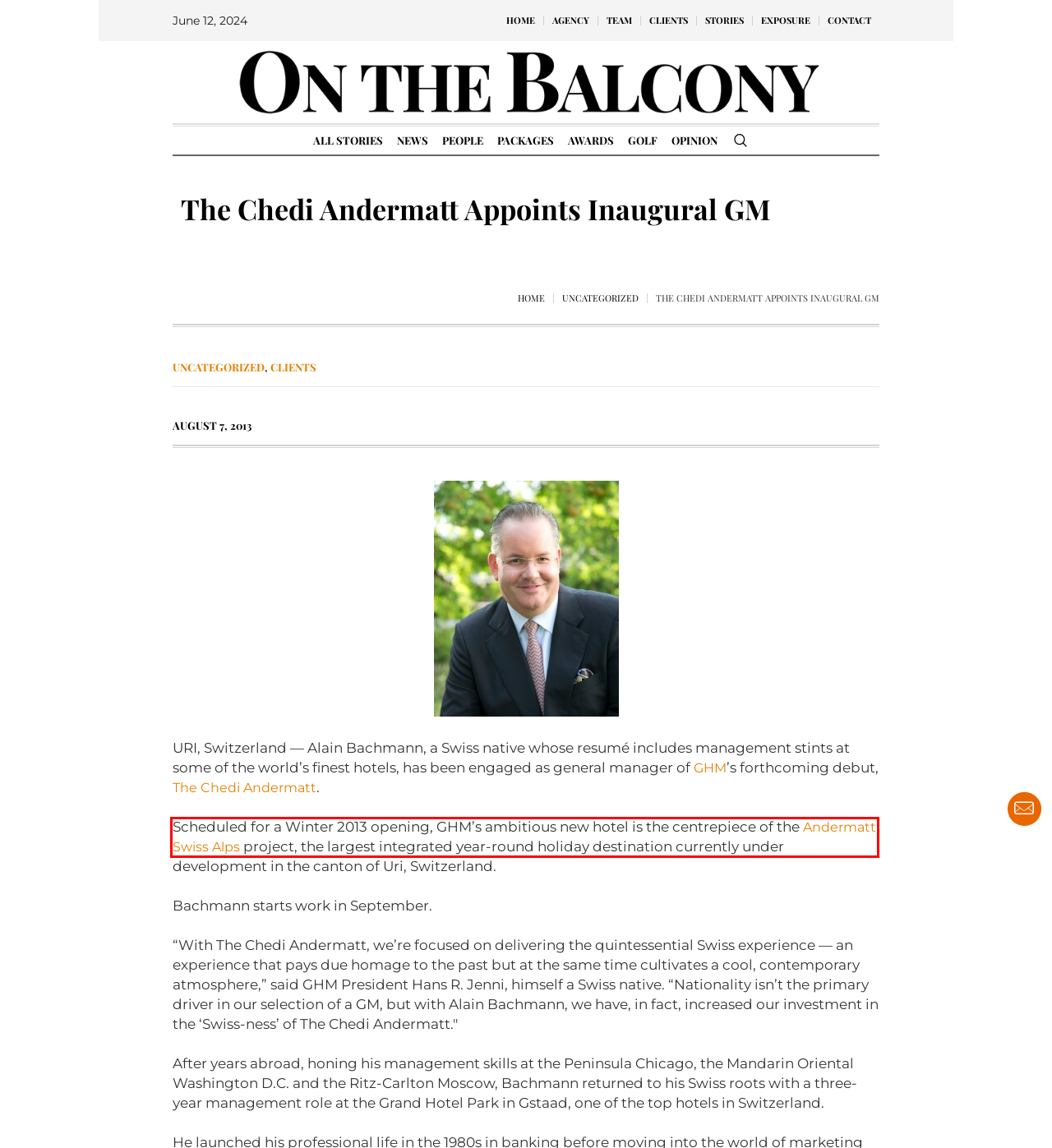You are provided with a screenshot of a webpage that has a red bounding box highlighting a UI element. Choose the most accurate webpage description that matches the new webpage after clicking the highlighted element. Here are your choices:
A. Stories – Balcony Media Group – A Hotel, Resort and Golf Course PR Agency for Asia, USA, AUS & UK
B. Packages – Balcony Media Group – A Hotel, Resort and Golf Course PR Agency for Asia, USA, AUS & UK
C. Welcome Home  | Andermatt Swiss Alps
D. GHM Luxury Hotels & Resorts | Worldwide Luxury & 5-Star Hotel Management
E. Luxury Swiss Hotel | The Chedi Andermatt Hotel Ski Resort Switzerland
F. Exposure – Balcony Media Group – A Hotel, Resort and Golf Course PR Agency for Asia, USA, AUS & UK
G. Our Team – Balcony Media Group – A Hotel, Resort and Golf Course PR Agency for Asia, USA, AUS & UK
H. Awards – Balcony Media Group – A Hotel, Resort and Golf Course PR Agency for Asia, USA, AUS & UK

C